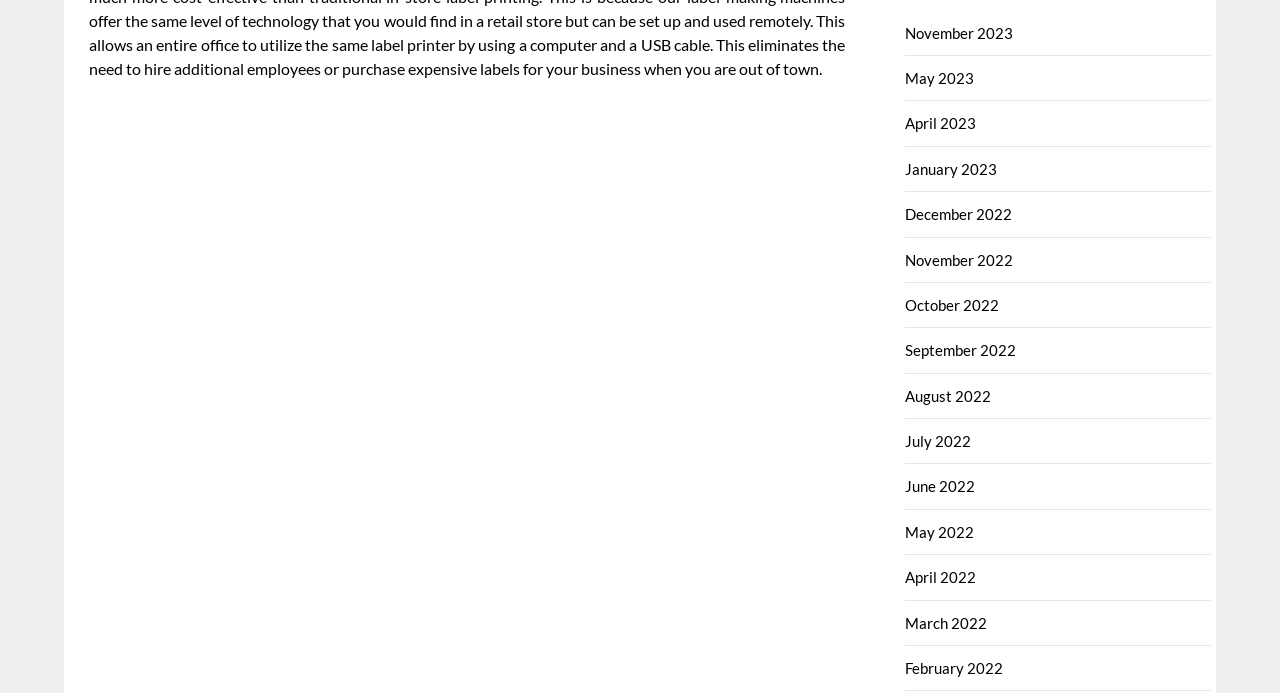Please identify the bounding box coordinates of the region to click in order to complete the task: "View January 2023". The coordinates must be four float numbers between 0 and 1, specified as [left, top, right, bottom].

[0.707, 0.231, 0.779, 0.256]